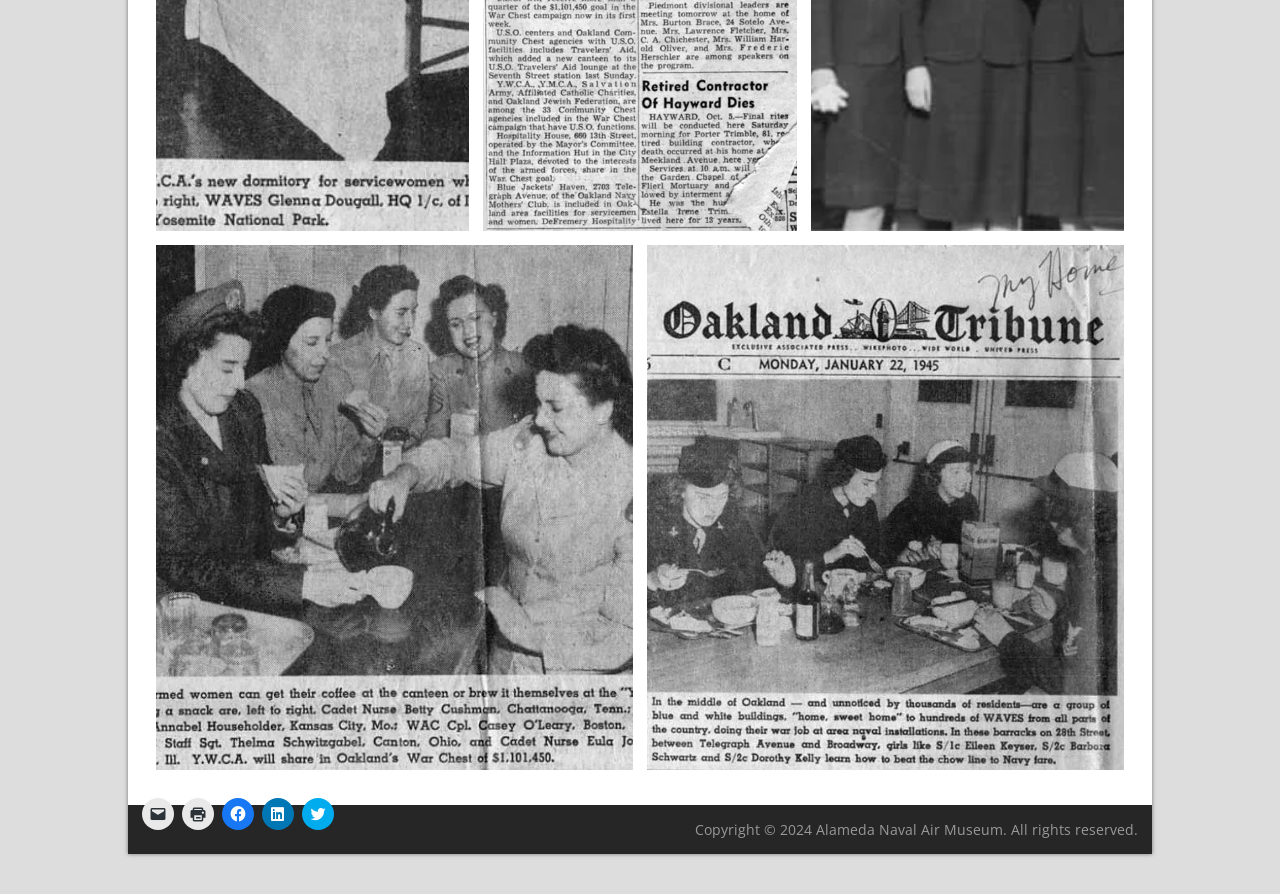From the image, can you give a detailed response to the question below:
How many social media platforms can you share on?

The links at the bottom of the webpage allow users to share the content on three social media platforms: Facebook, LinkedIn, and Twitter.